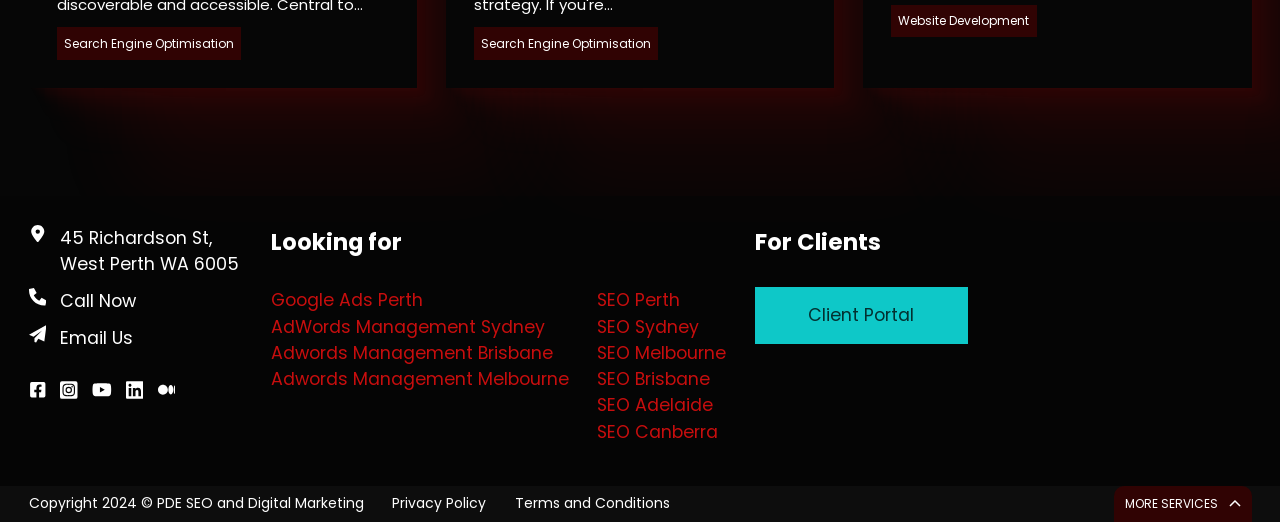Find the bounding box coordinates of the clickable area that will achieve the following instruction: "Email Us".

[0.047, 0.623, 0.104, 0.673]